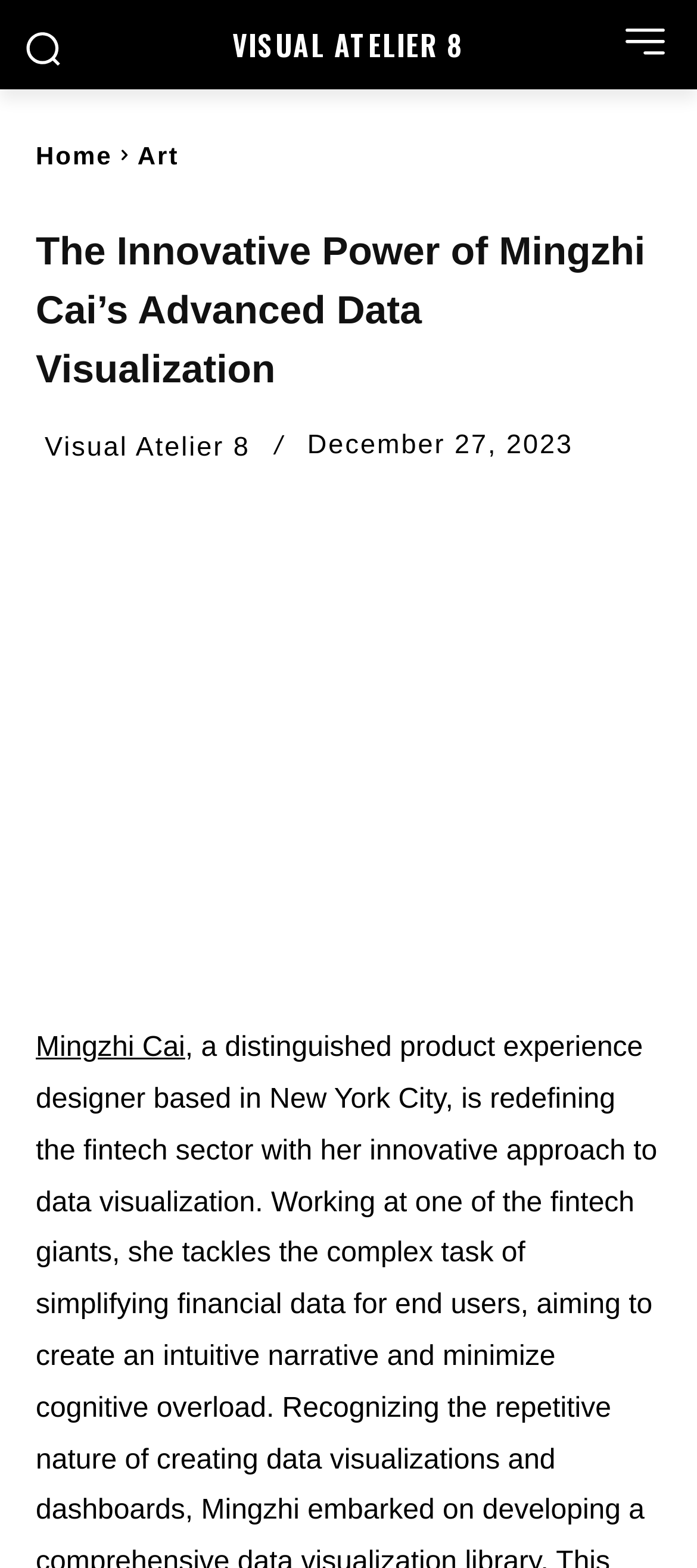Determine the bounding box coordinates of the section to be clicked to follow the instruction: "Click the link to learn about Professional Organizer services". The coordinates should be given as four float numbers between 0 and 1, formatted as [left, top, right, bottom].

None